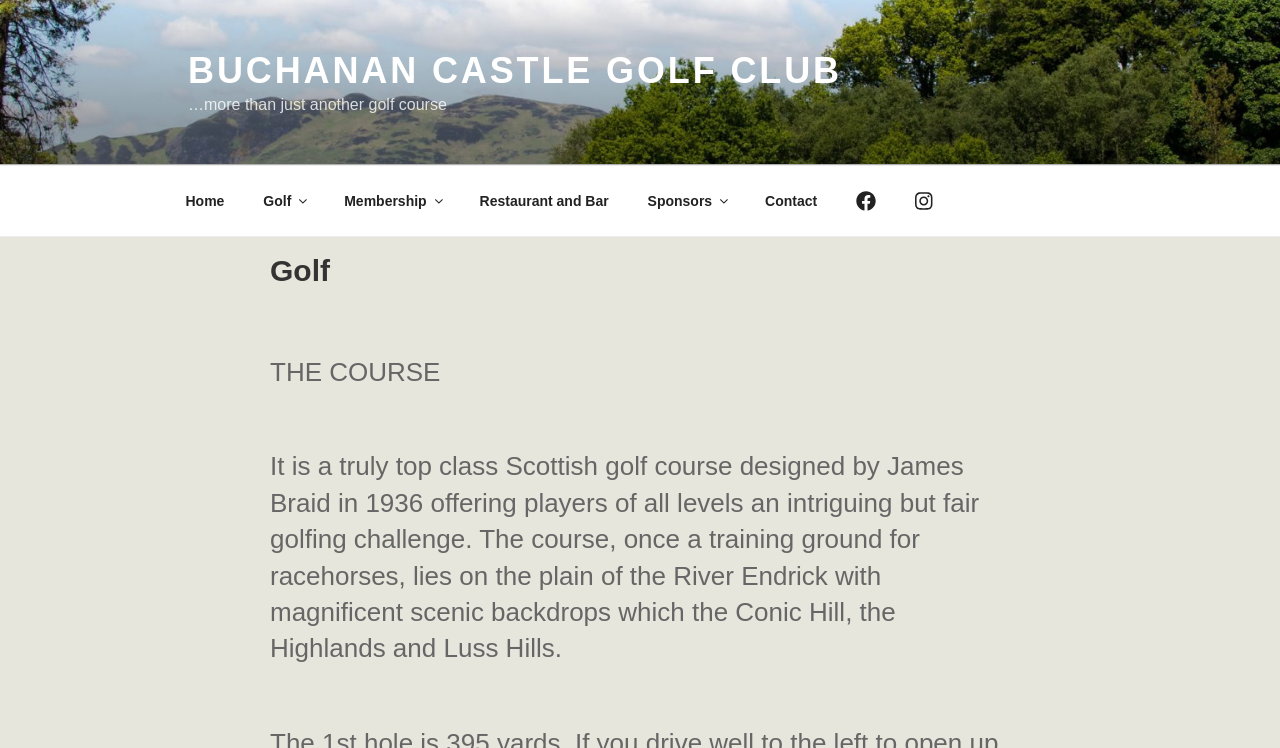What is the type of golf course described on the page?
Look at the image and answer the question using a single word or phrase.

Scottish golf course